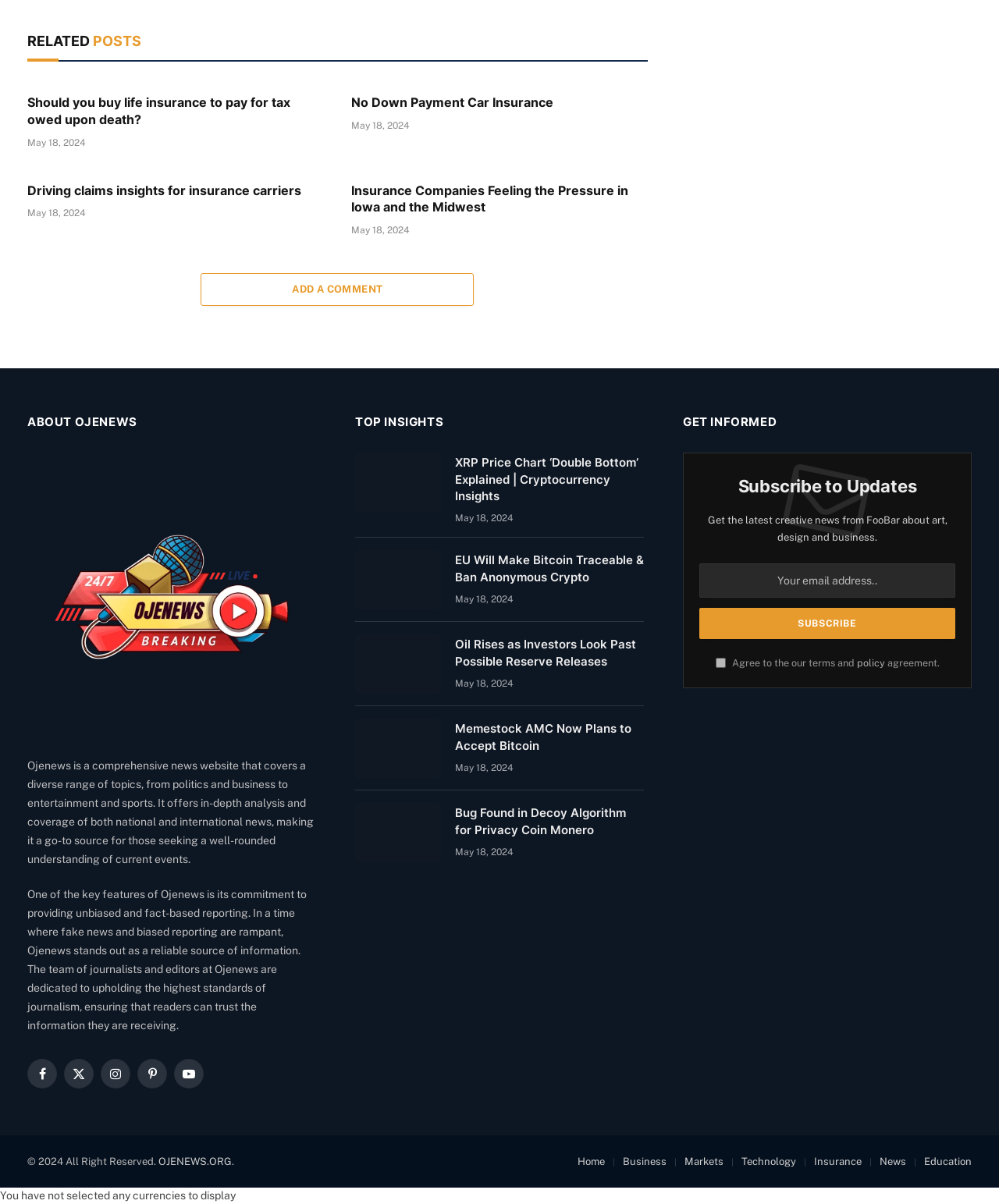What social media platforms are linked in the 'ABOUT OJENEWS' section?
Use the information from the screenshot to give a comprehensive response to the question.

The social media platforms linked in the 'ABOUT OJENEWS' section can be found below the 'ABOUT OJENEWS' heading, where there are icons and links to Facebook, Twitter, Instagram, Pinterest, and YouTube.